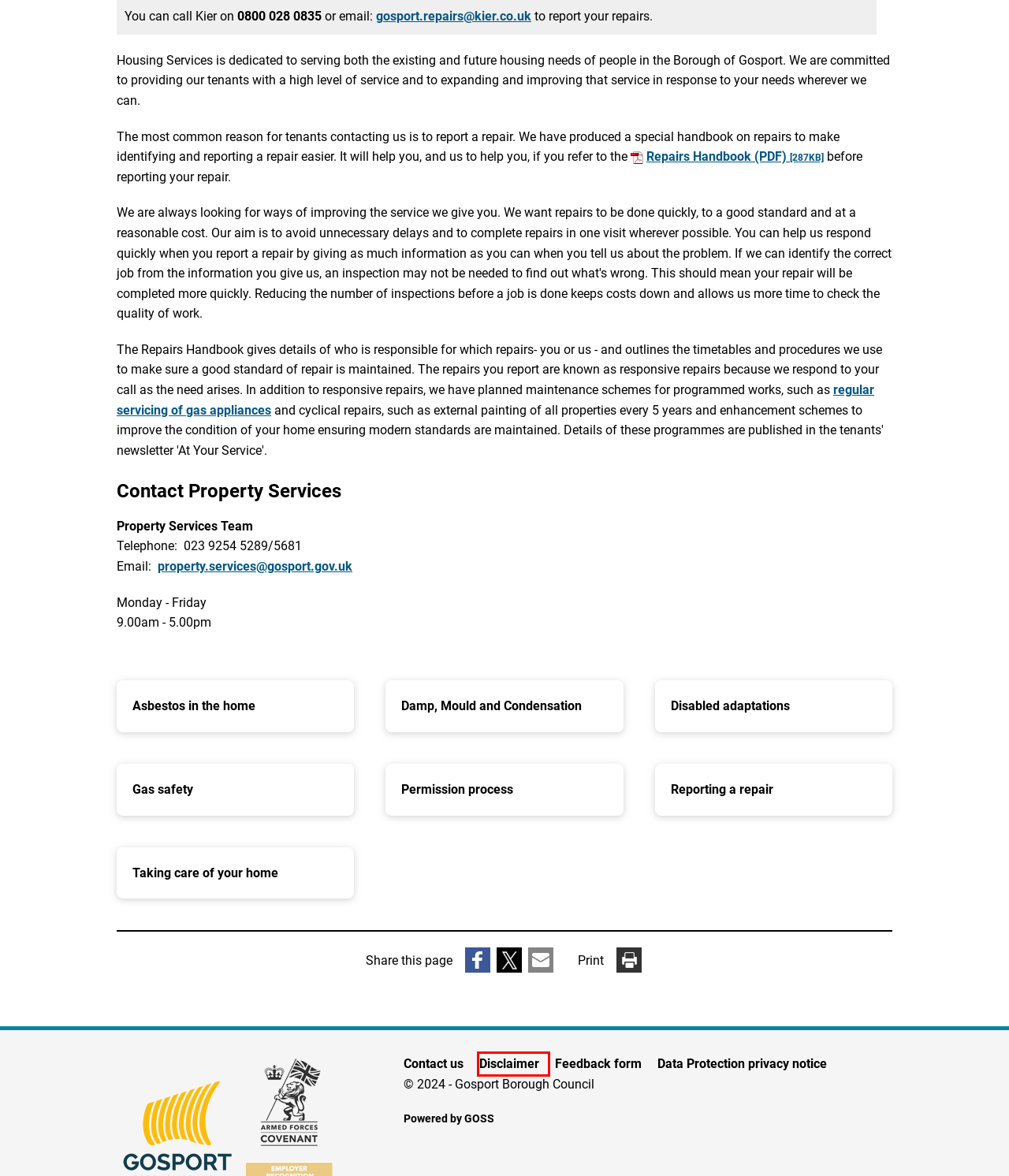Analyze the webpage screenshot with a red bounding box highlighting a UI element. Select the description that best matches the new webpage after clicking the highlighted element. Here are the options:
A. Asbestos in the home - Gosport Borough Council
B. Taking care of your home - Gosport Borough Council
C. Permission process - Gosport Borough Council
D. Disclaimer - Gosport Borough Council
E. Digital Platform, transformation and website specialists - GOSS
F. Feedback form - Gosport Borough Council
G. Disabled adaptations - Gosport Borough Council
H. Damp, Mould and Condensation - Gosport Borough Council

D